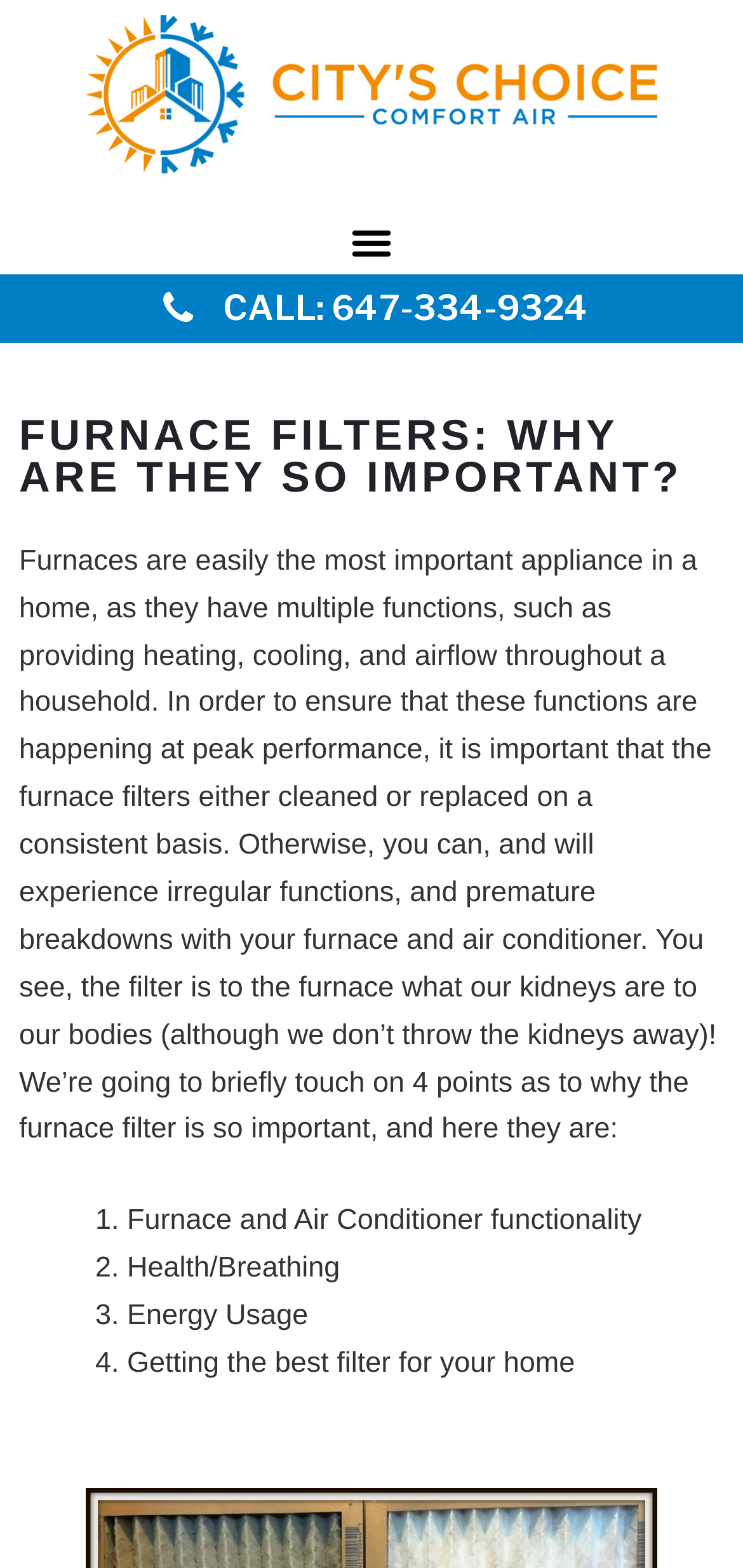Given the element description "Menu" in the screenshot, predict the bounding box coordinates of that UI element.

[0.458, 0.135, 0.542, 0.175]